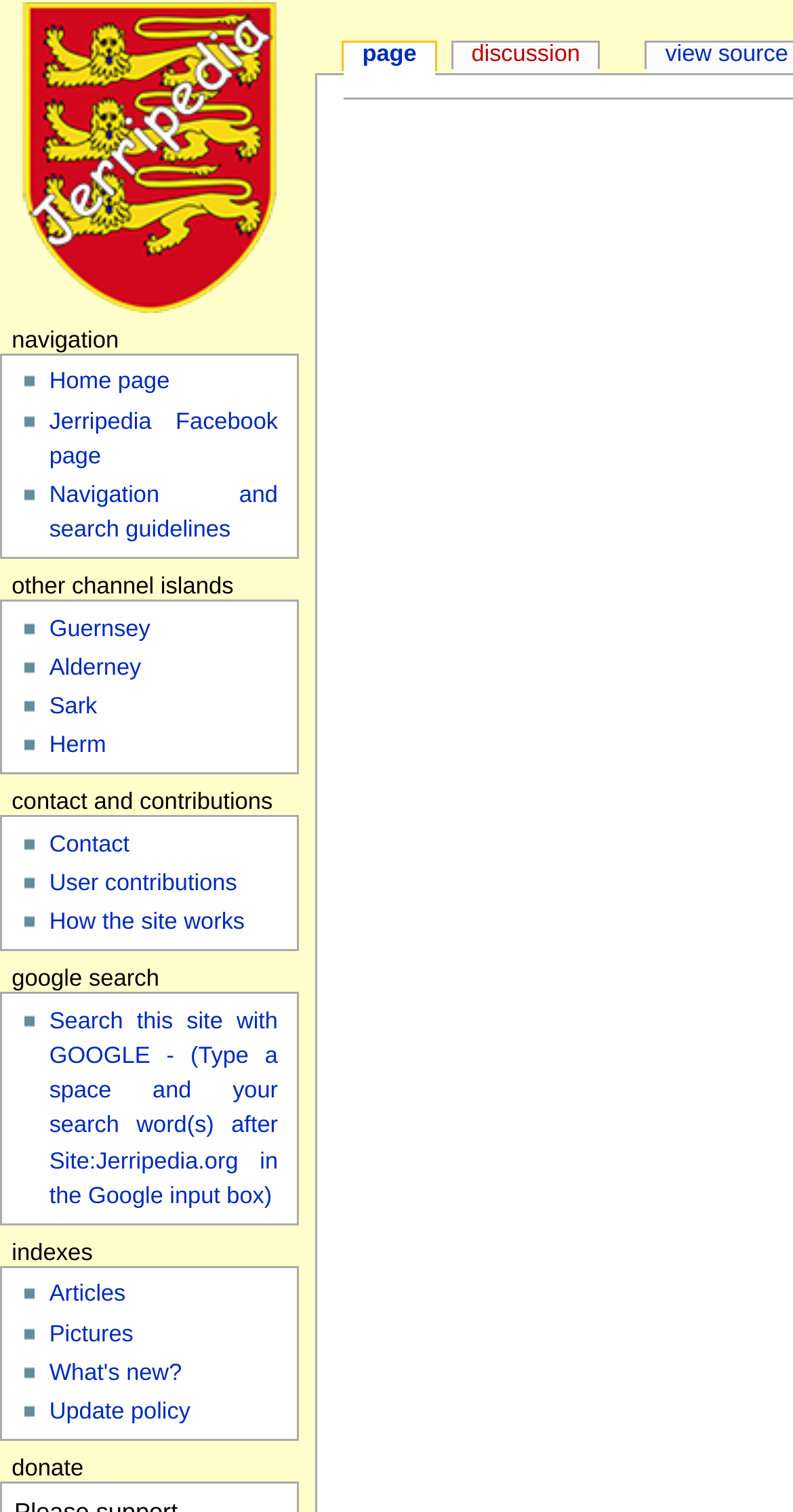Generate a comprehensive caption for the webpage you are viewing.

The webpage is about Neptune House, a part of Jerripedia. At the top, there is a link to the main page, followed by a navigation section with links to the home page, Jerripedia Facebook page, and navigation and search guidelines. 

Below the navigation section, there is a section about other Channel Islands, including links to Guernsey, Alderney, Sark, and Herm. 

Further down, there is a section about contact and contributions, with links to contact information, user contributions, how the site works, and more. 

Next, there is a section dedicated to Google search, with a link to search the site using Google. 

The webpage also features an indexes section, which includes links to articles, pictures, what's new, and update policy. 

Finally, at the bottom, there is a section about donations.